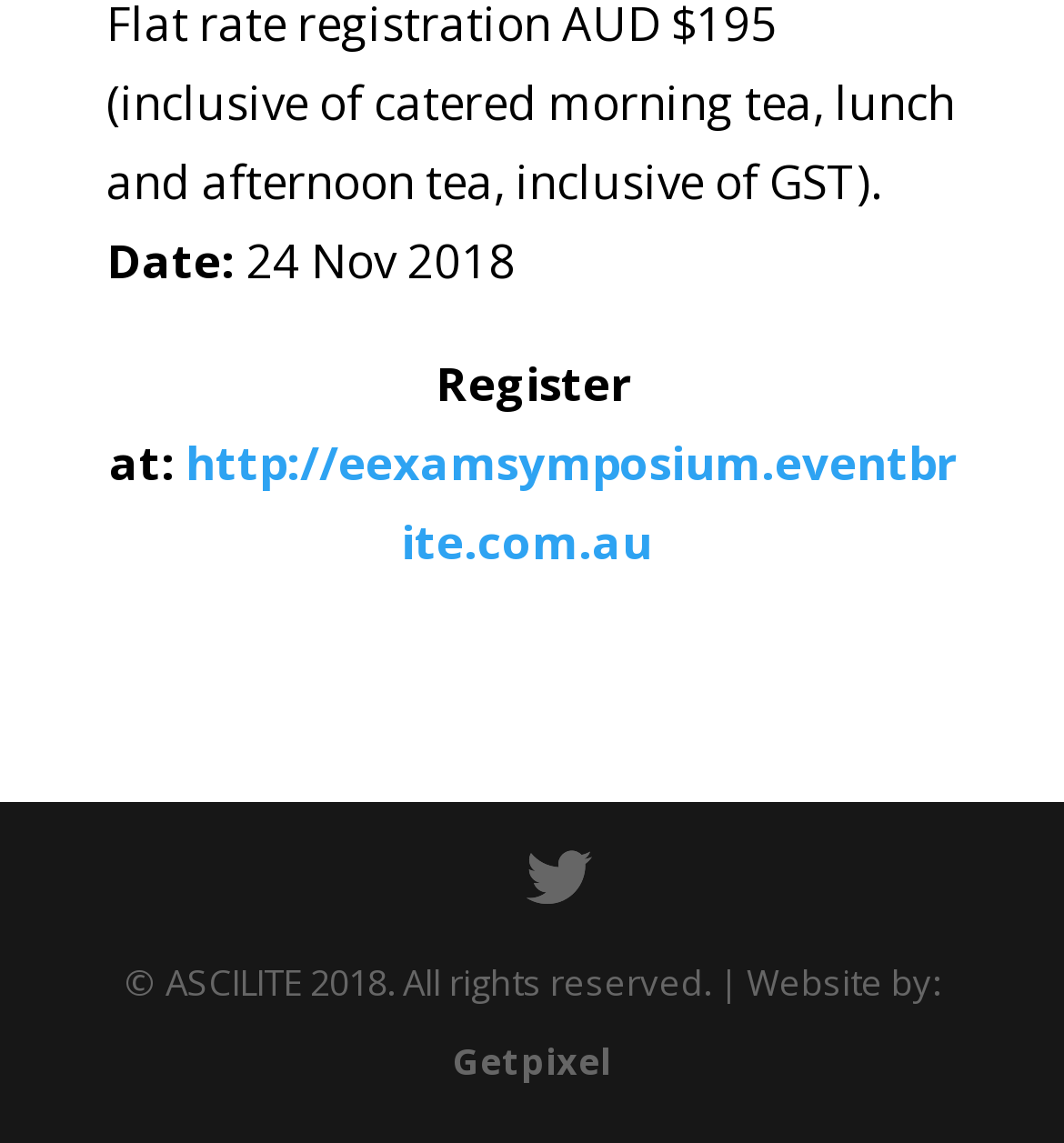Determine the bounding box of the UI element mentioned here: "http://eexamsymposium.eventbrite.com.au". The coordinates must be in the format [left, top, right, bottom] with values ranging from 0 to 1.

[0.174, 0.378, 0.897, 0.502]